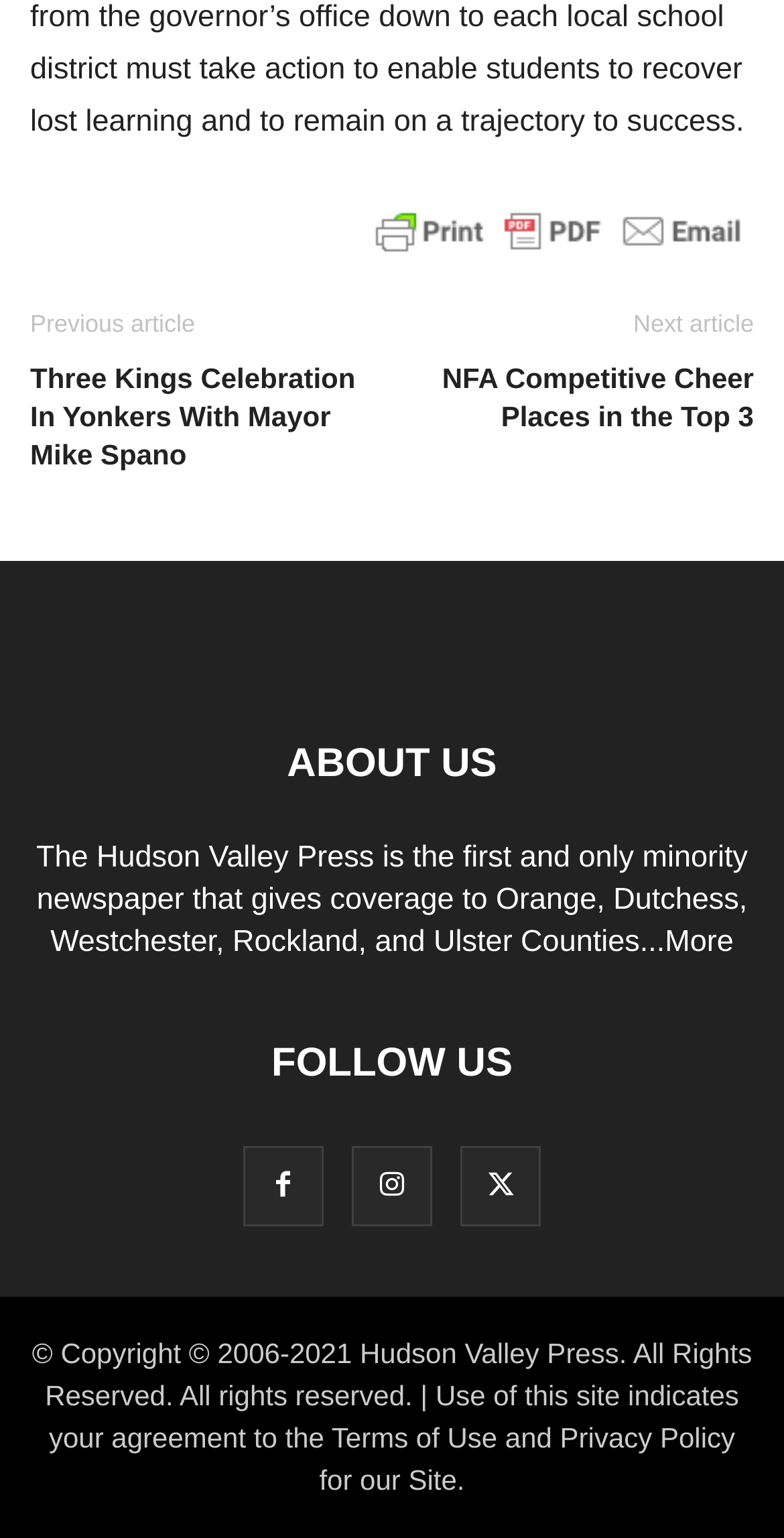Please answer the following query using a single word or phrase: 
What is the name of the newspaper?

Hudson Valley Press